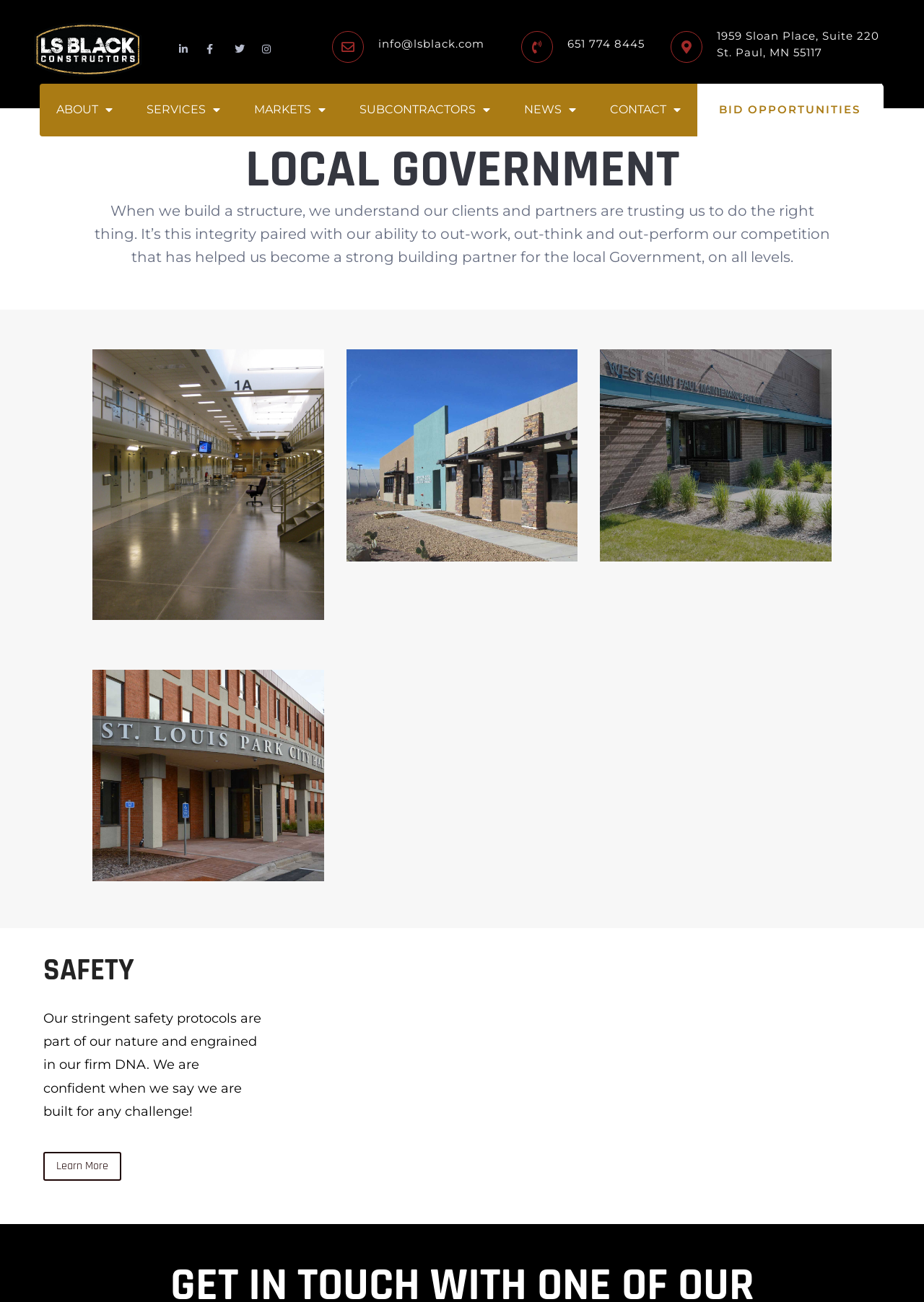Please find the bounding box coordinates of the element that must be clicked to perform the given instruction: "Explore the FIRM DNA culture". The coordinates should be four float numbers from 0 to 1, i.e., [left, top, right, bottom].

[0.372, 0.883, 0.448, 0.918]